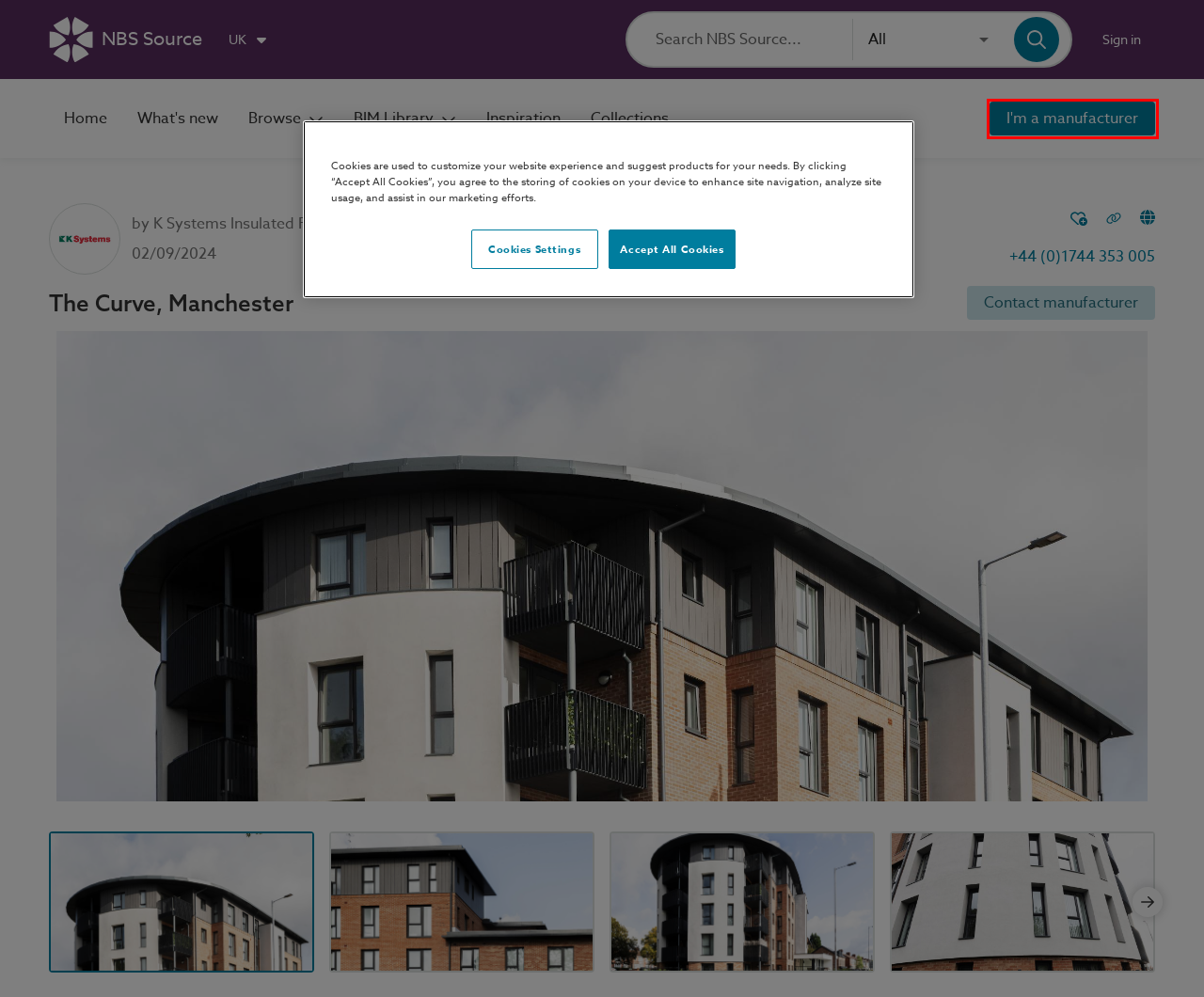You are provided a screenshot of a webpage featuring a red bounding box around a UI element. Choose the webpage description that most accurately represents the new webpage after clicking the element within the red bounding box. Here are the candidates:
A. BIM objects & Revit Families (Free to download) | NBS Source
B. About NBS | NBS
C. Website Terms and Conditions | NBS
D. NBS Source | NBS Manufacturing
E. Privacy Policy | NBS
F. Careers | NBS
G. NBS Source
H. Events and Webinars | NBS | NBS

D